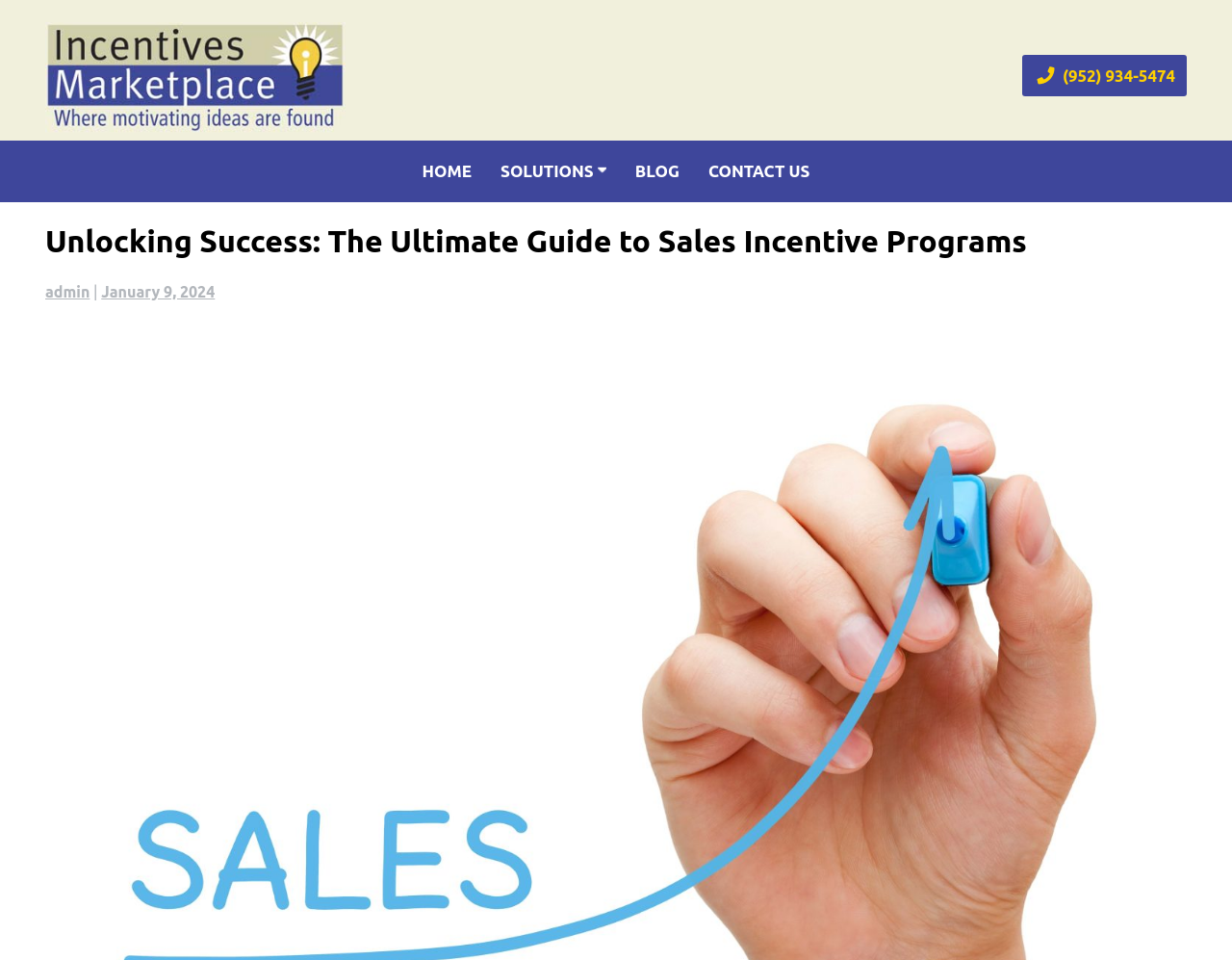Using the details from the image, please elaborate on the following question: What is the date mentioned in the article?

I found the date by examining the link element with the text 'January 9, 2024' located within the article section, with a bounding box coordinate of [0.082, 0.295, 0.174, 0.313].